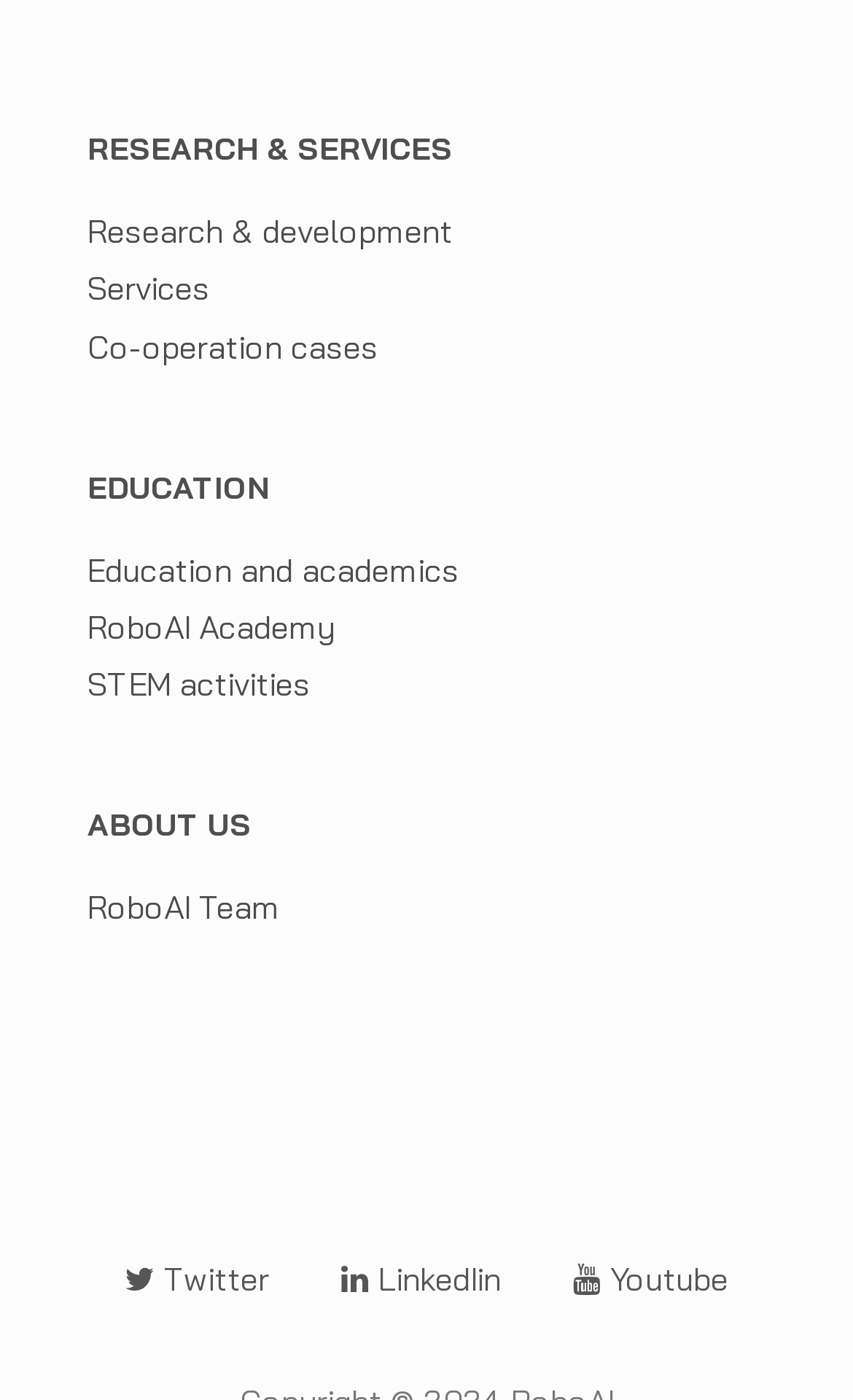Please identify the bounding box coordinates of the element's region that I should click in order to complete the following instruction: "Click on Research & development". The bounding box coordinates consist of four float numbers between 0 and 1, i.e., [left, top, right, bottom].

[0.103, 0.15, 0.531, 0.18]